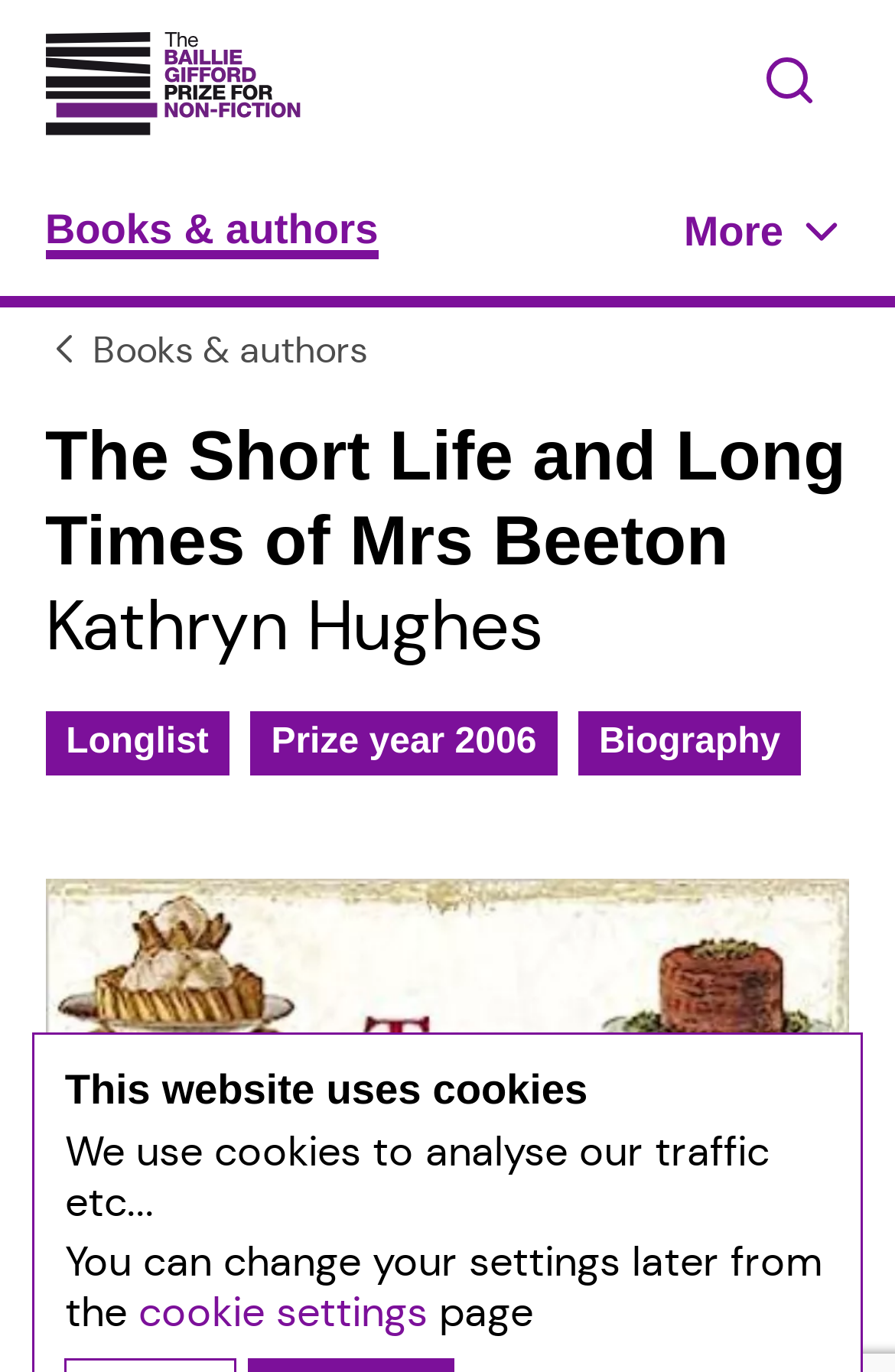Give a one-word or short-phrase answer to the following question: 
What is the year of the prize associated with this book?

2006